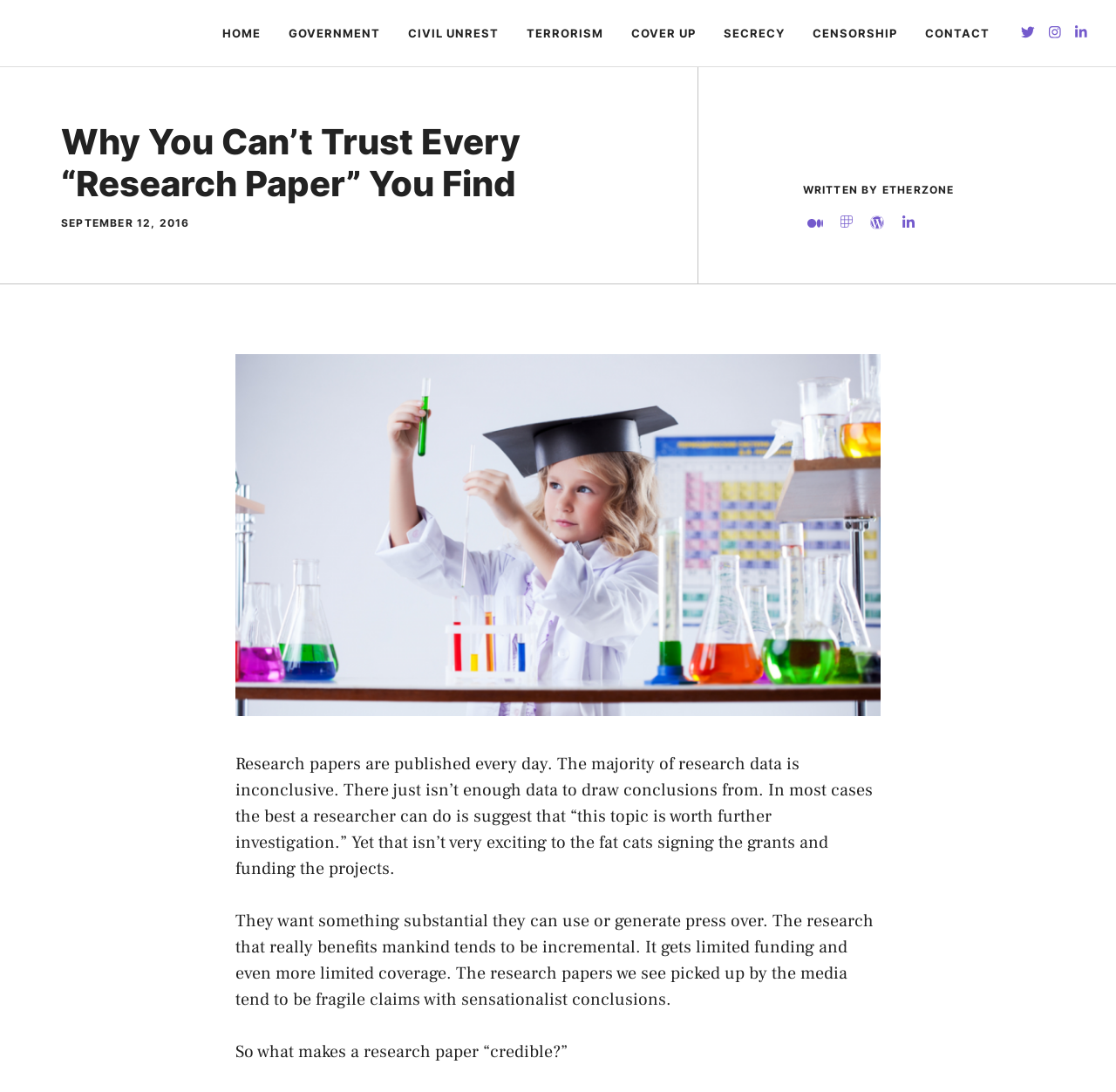Determine the bounding box coordinates of the target area to click to execute the following instruction: "Read the article about research papers."

[0.211, 0.689, 0.782, 0.806]